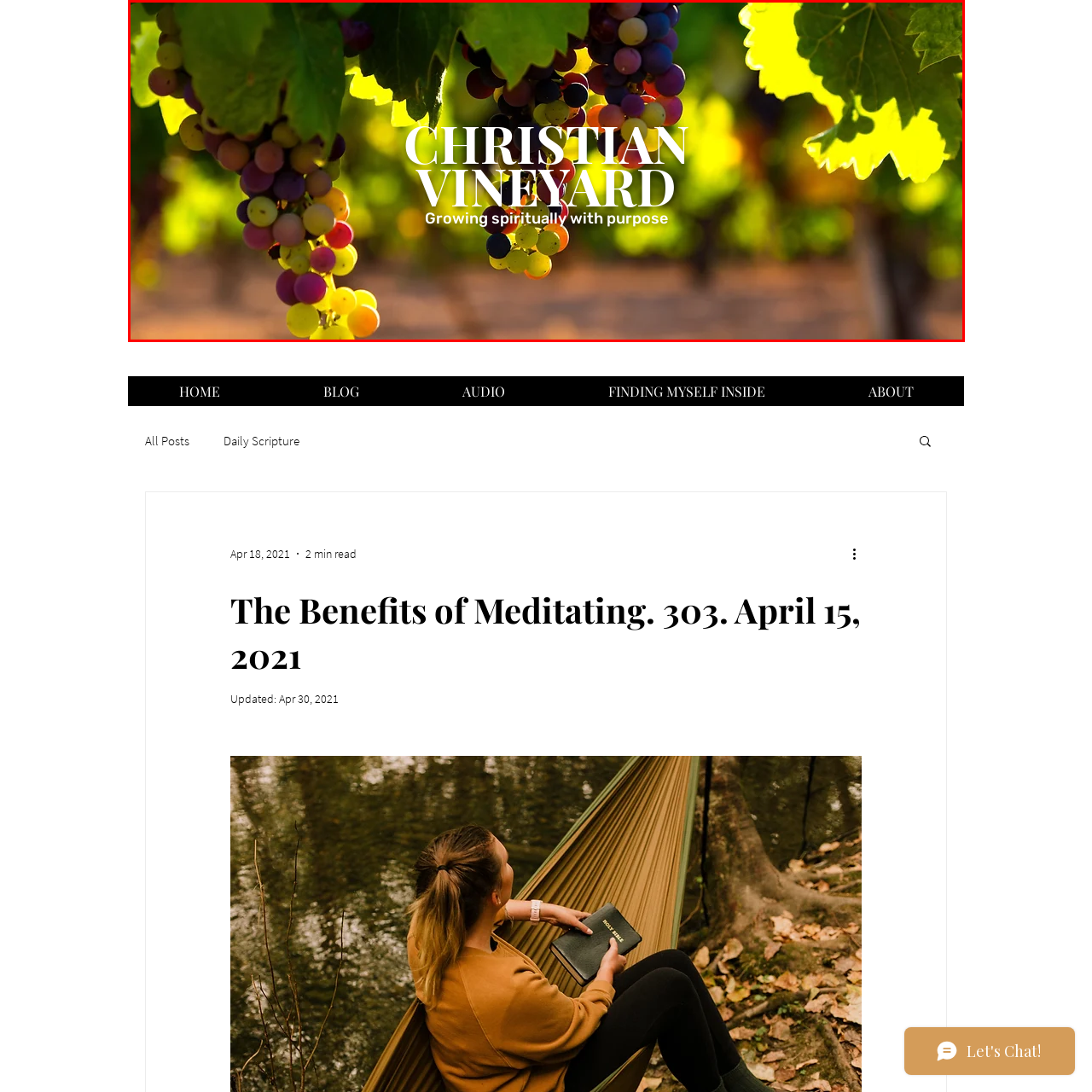Please provide a one-word or phrase response to the following question by examining the image within the red boundary:
What is the purpose of Christian Vineyard?

Spiritual growth